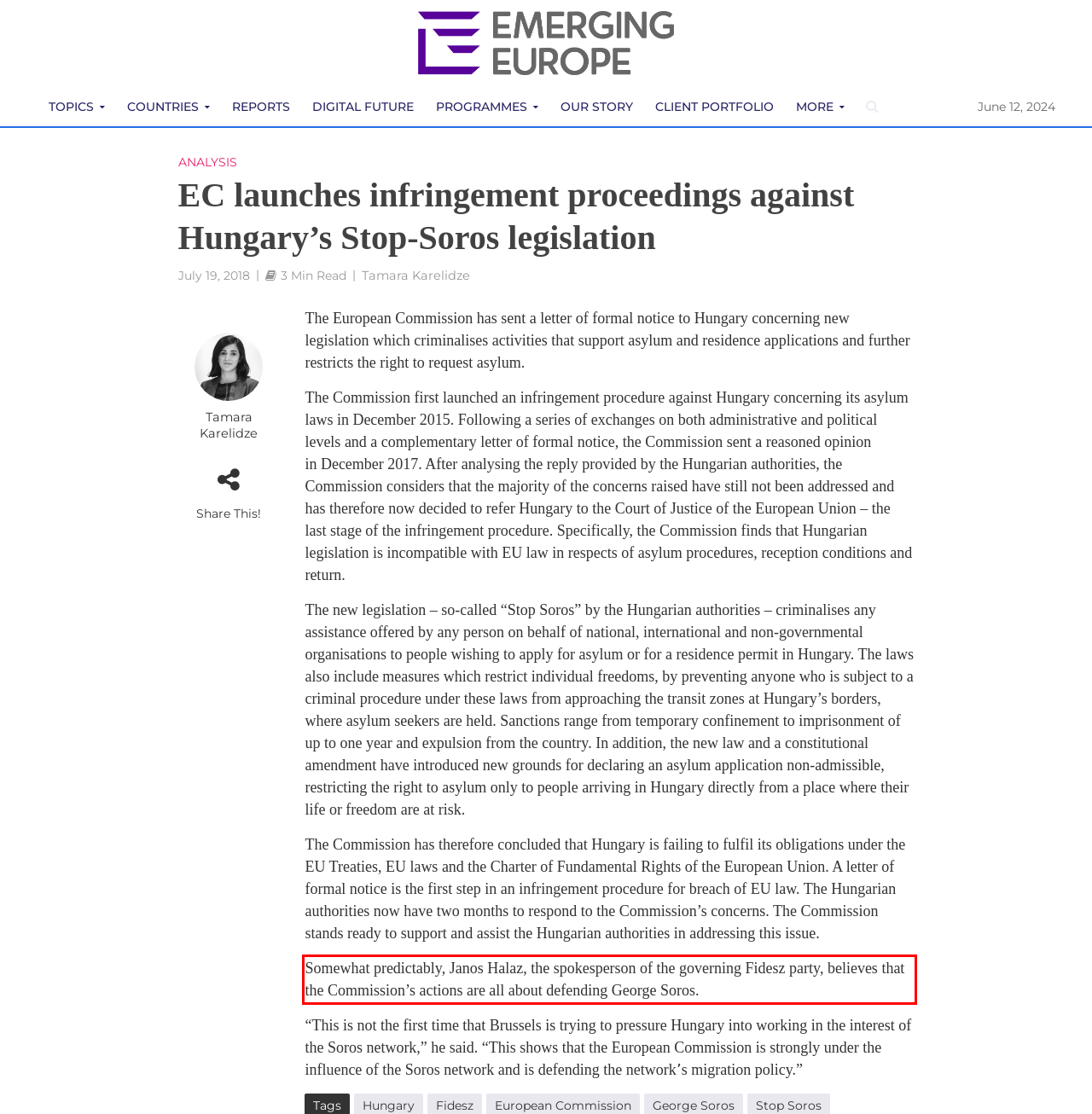Given the screenshot of a webpage, identify the red rectangle bounding box and recognize the text content inside it, generating the extracted text.

Somewhat predictably, Janos Halaz, the spokesperson of the governing Fidesz party, believes that the Commission’s actions are all about defending George Soros.